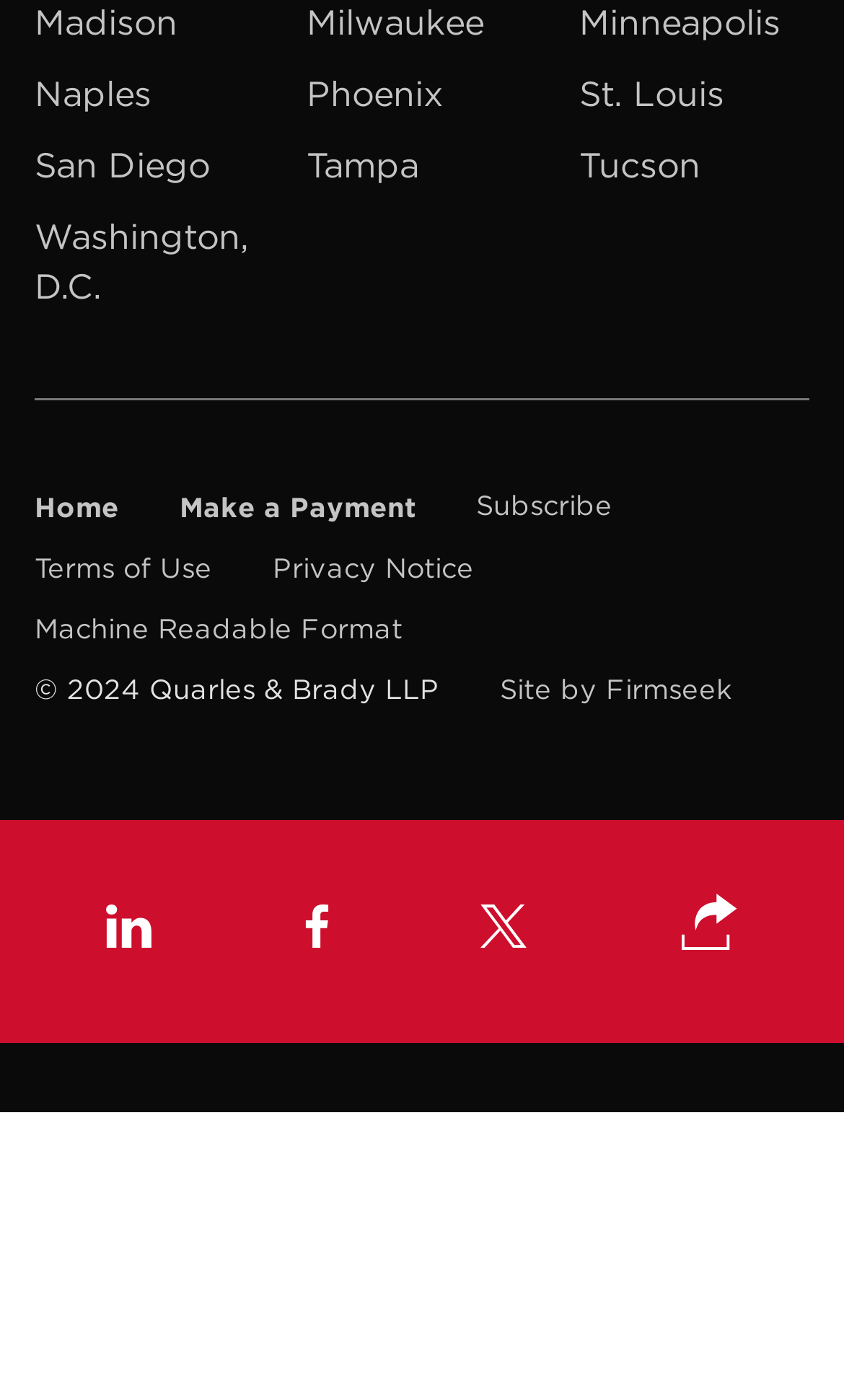Pinpoint the bounding box coordinates of the element to be clicked to execute the instruction: "Share on social media".

[0.797, 0.632, 0.885, 0.691]